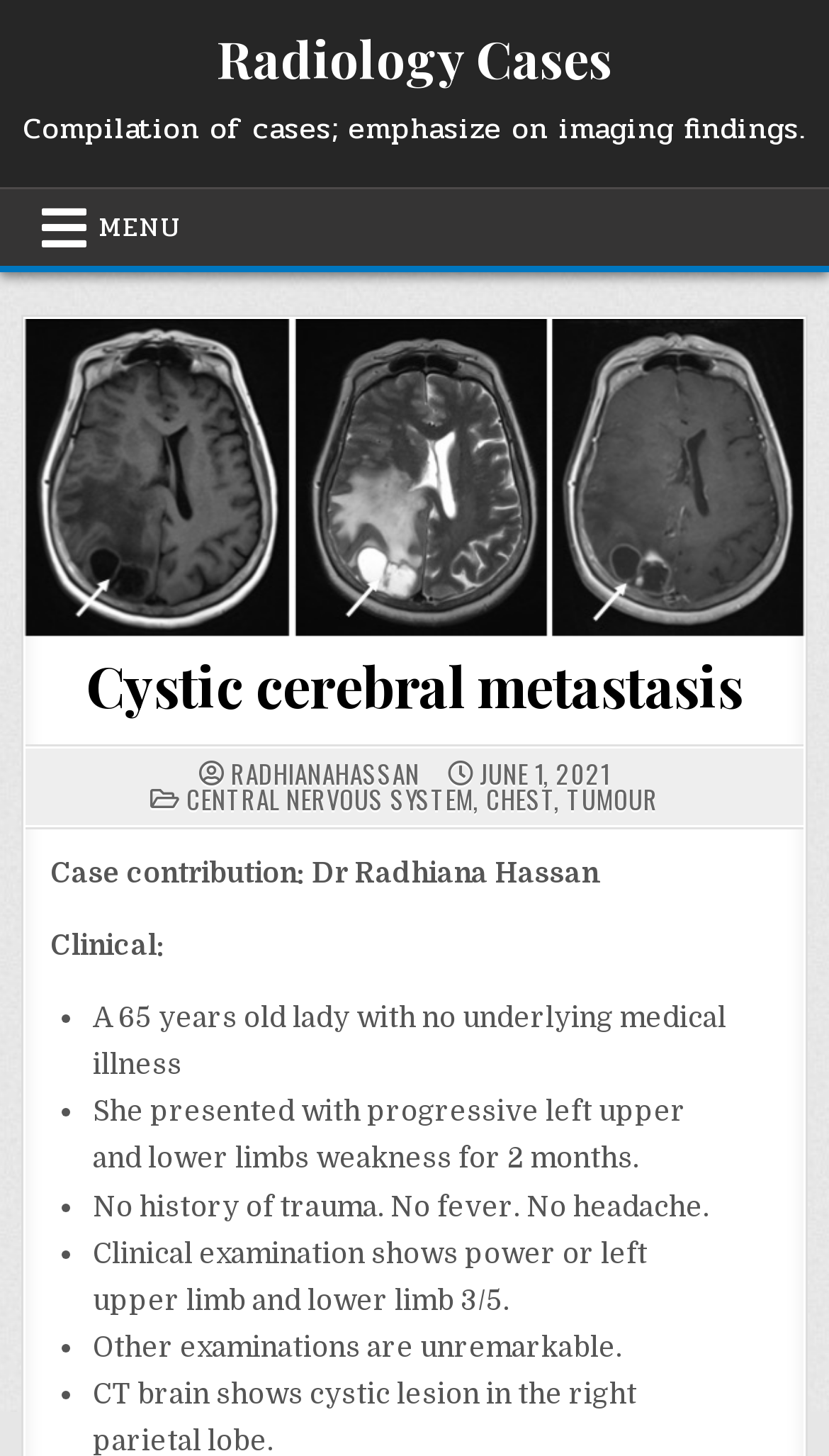Provide the bounding box coordinates of the section that needs to be clicked to accomplish the following instruction: "Go to the permanent link of Cystic cerebral metastasis."

[0.03, 0.219, 0.97, 0.437]